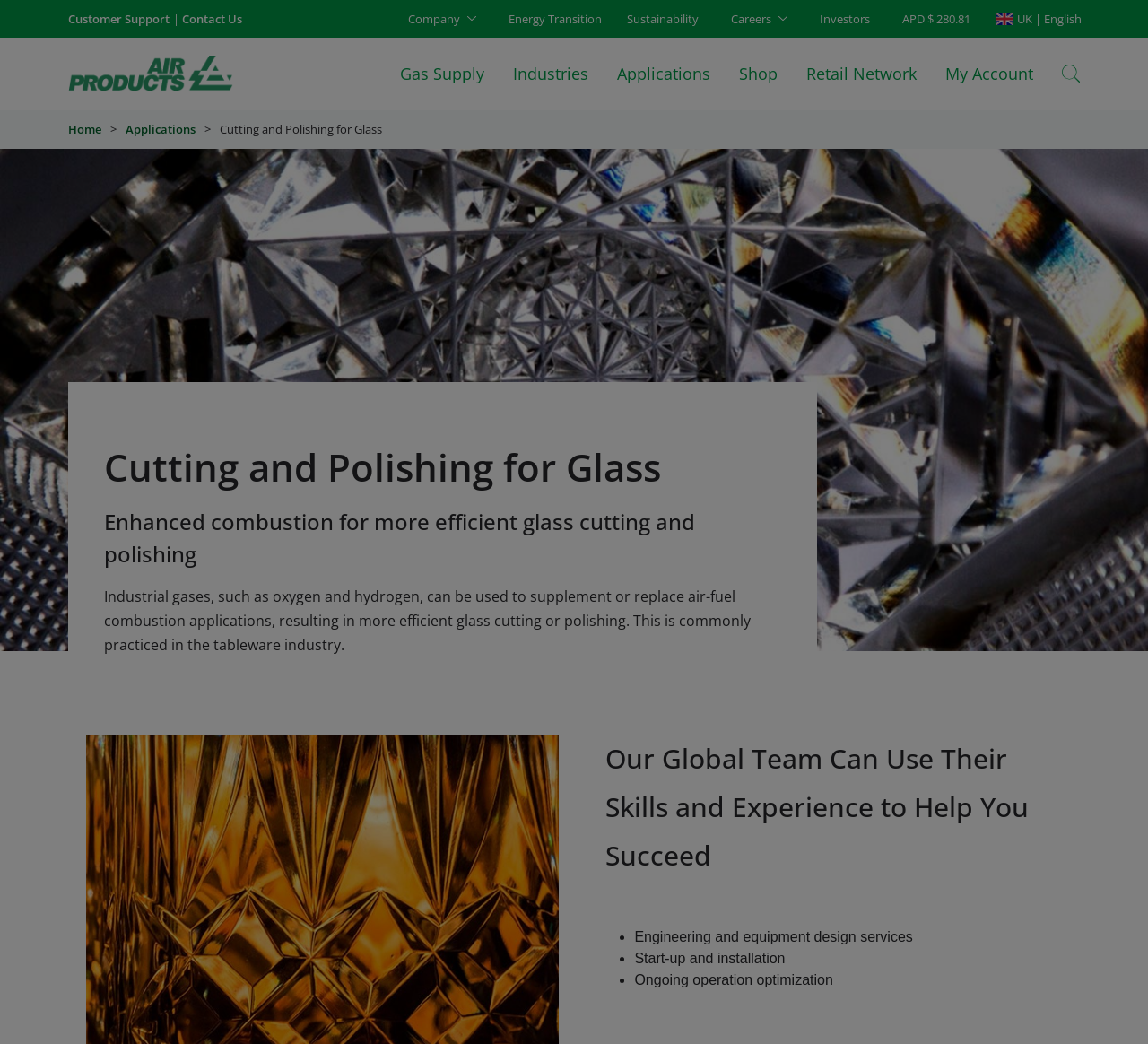Please identify the bounding box coordinates of the clickable area that will fulfill the following instruction: "Contact customer support". The coordinates should be in the format of four float numbers between 0 and 1, i.e., [left, top, right, bottom].

[0.059, 0.01, 0.148, 0.025]